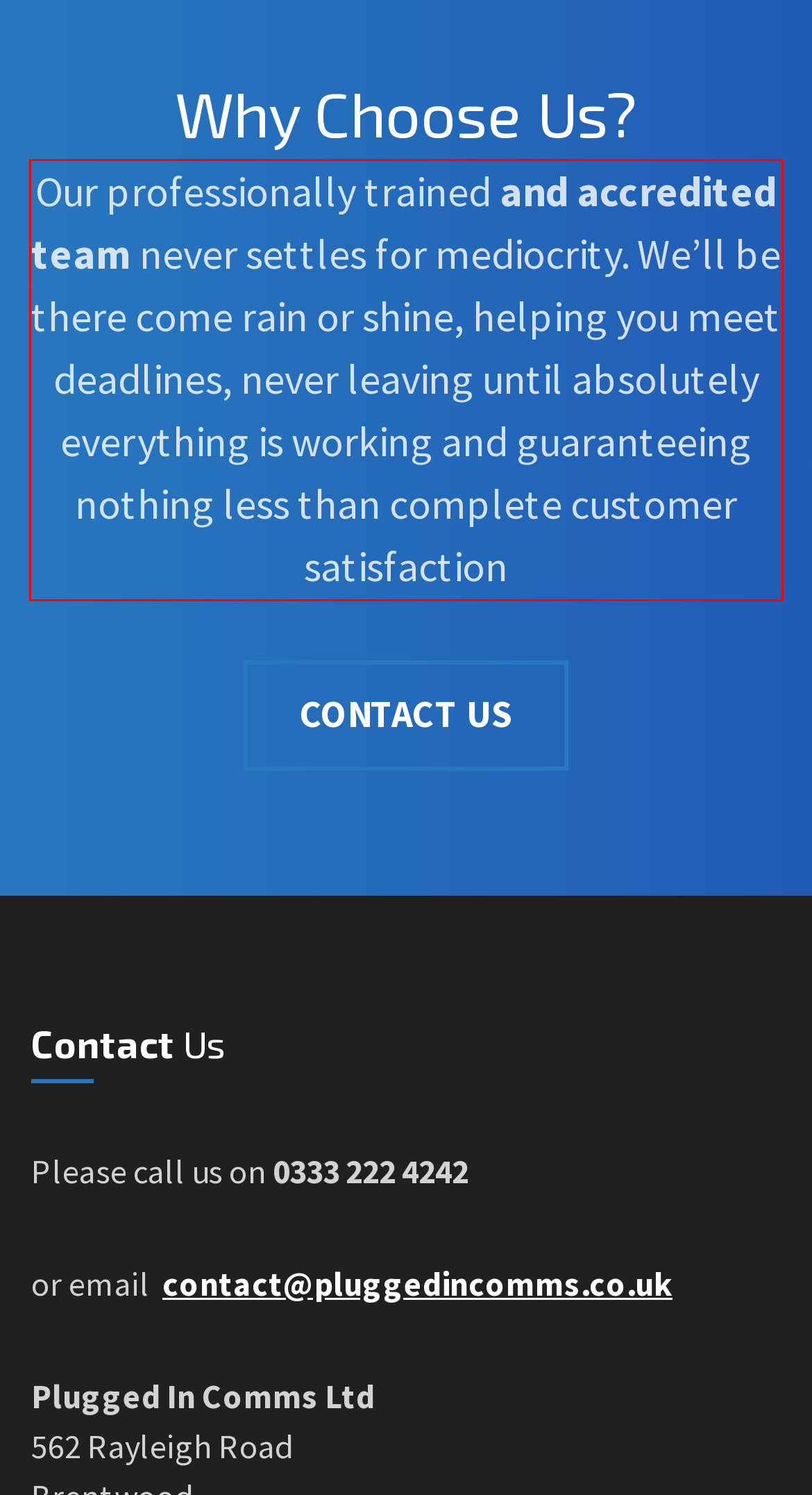Observe the screenshot of the webpage, locate the red bounding box, and extract the text content within it.

Our professionally trained and accredited team never settles for mediocrity. We’ll be there come rain or shine, helping you meet deadlines, never leaving until absolutely everything is working and guaranteeing nothing less than complete customer satisfaction